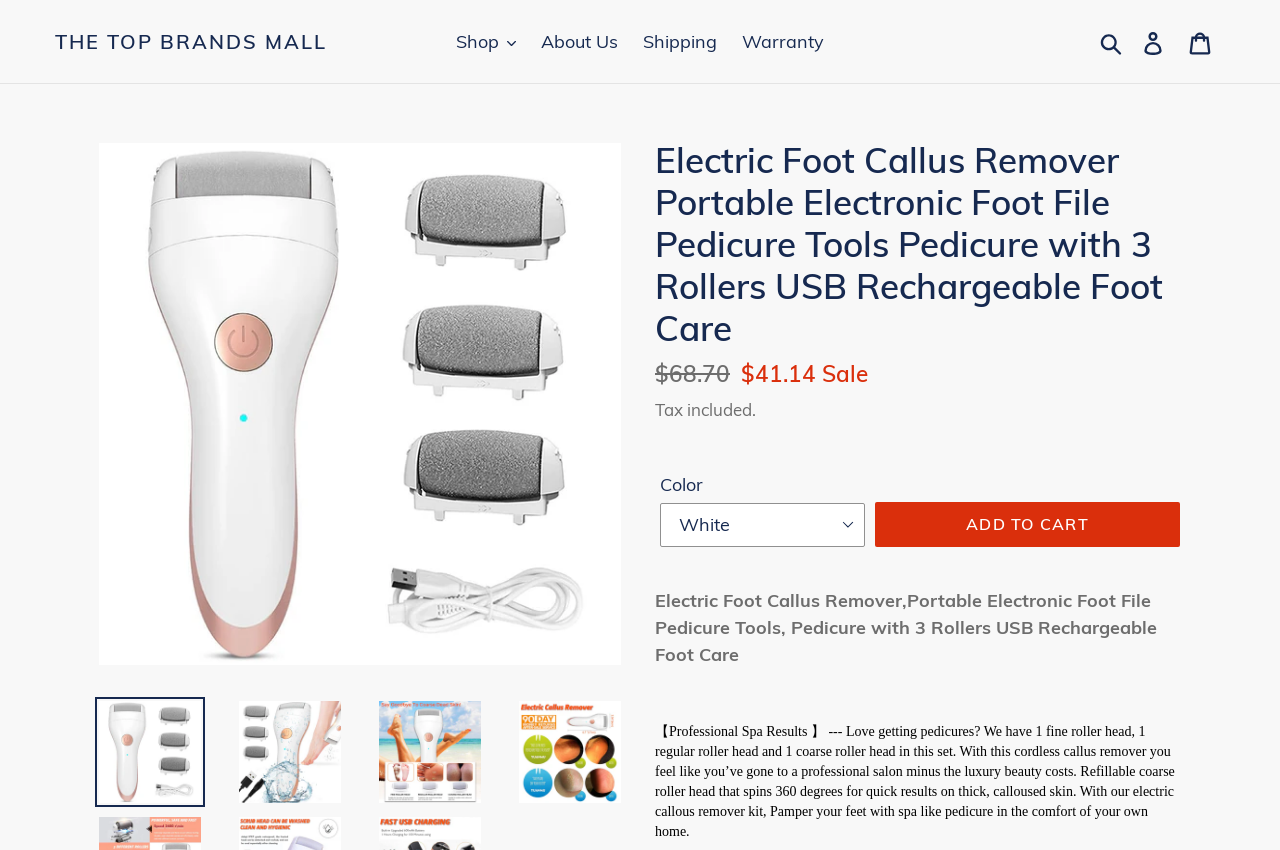Based on the image, provide a detailed response to the question:
What is the benefit of using this product?

I found the benefit of using this product by reading the product description, which mentions 'Refillable coarse roller head that spins 360 degrees for quick results on thick, calloused skin. With our electric callous remover kit, Pamper your feet with spa like pedicure in the comfort of your own home minus the luxury beauty costs'.